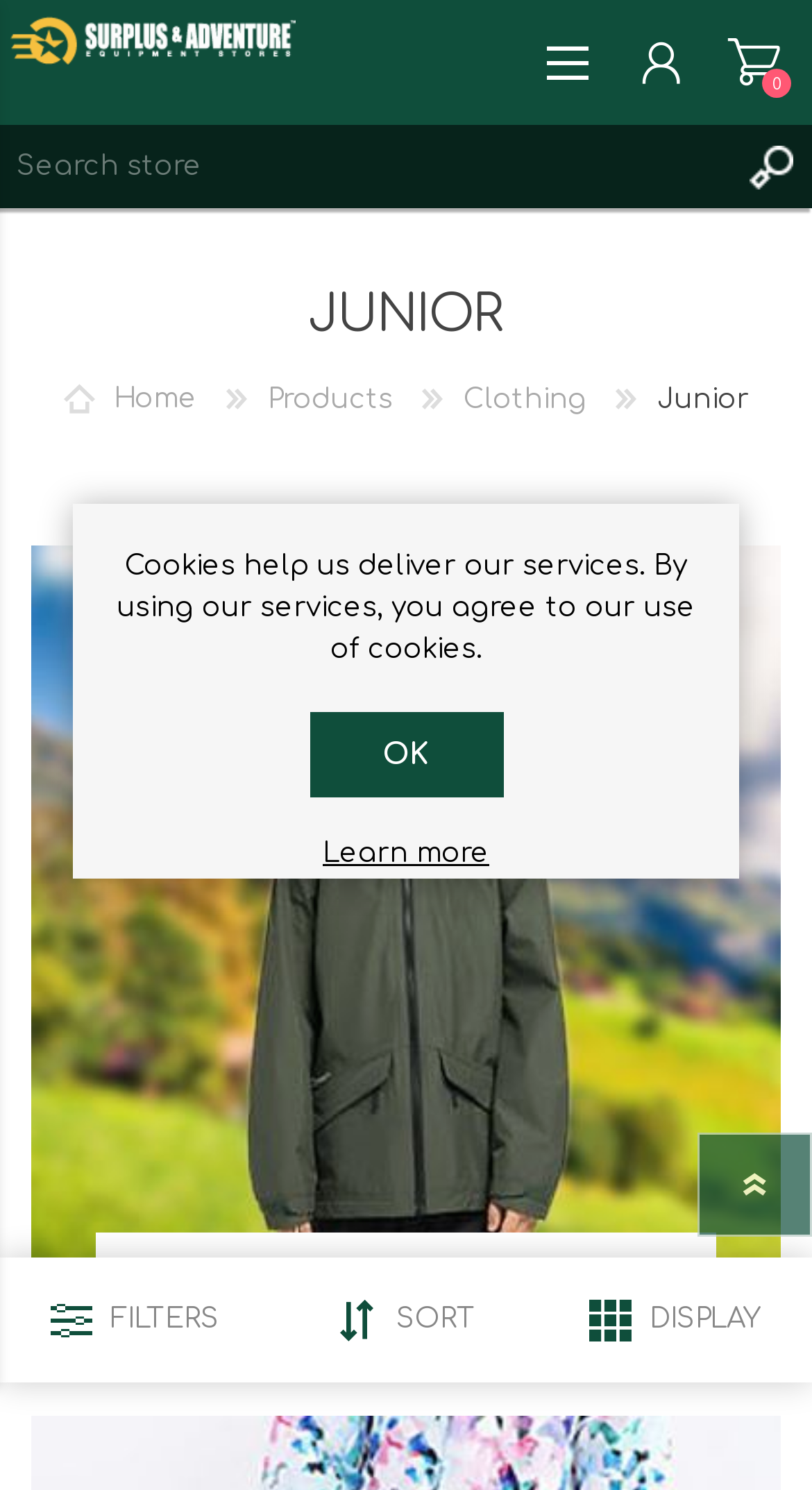Could you highlight the region that needs to be clicked to execute the instruction: "Go to home page"?

[0.14, 0.258, 0.242, 0.277]